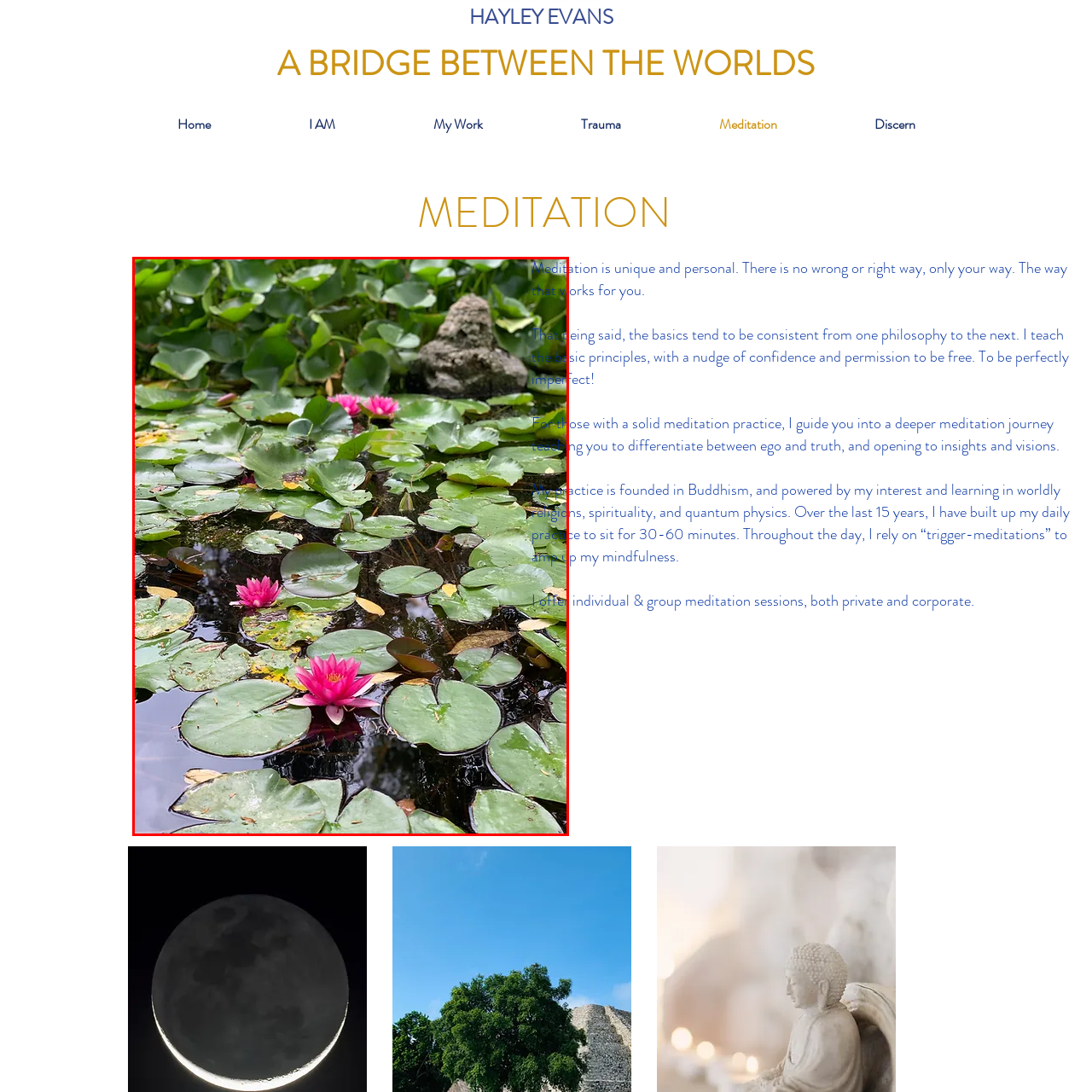Offer an in-depth caption for the image content enclosed by the red border.

The image captures a tranquil pond adorned with vibrant pink water lilies, their delicate blooms rising gracefully above a sea of lush green lily pads. Surrounding the flowers, the still water reflects the serene atmosphere, while hints of sunlight shimmer across the surface. This picturesque setting aligns beautifully with themes of meditation and mindfulness, as suggested by accompanying text about the personal and unique nature of meditation practices. The scene embodies peace and invites introspection, serving as a visual representation of the calming journey offered through meditation.